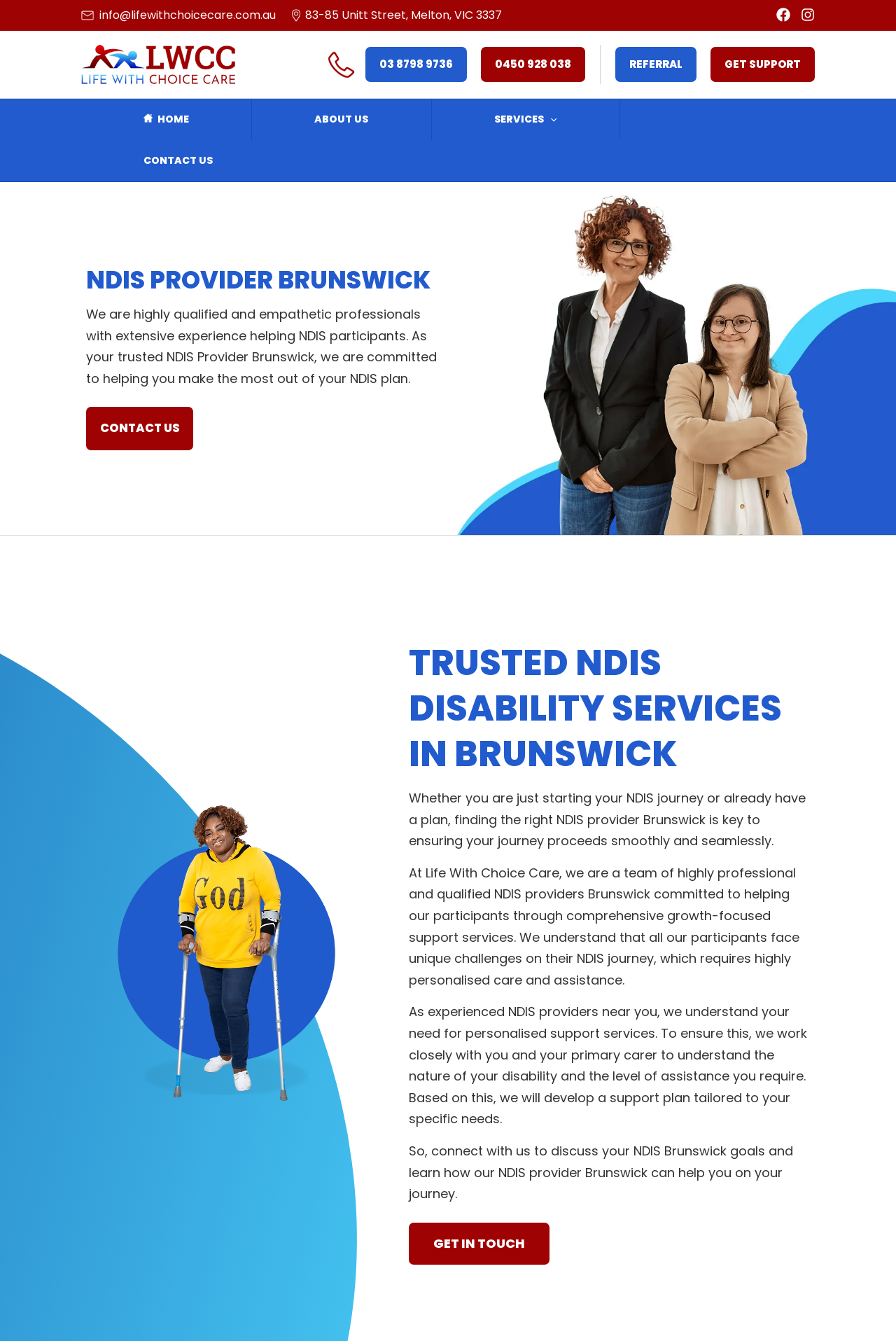Please identify the bounding box coordinates of the area I need to click to accomplish the following instruction: "Get support by clicking the 'GET SUPPORT' button".

[0.809, 0.042, 0.894, 0.053]